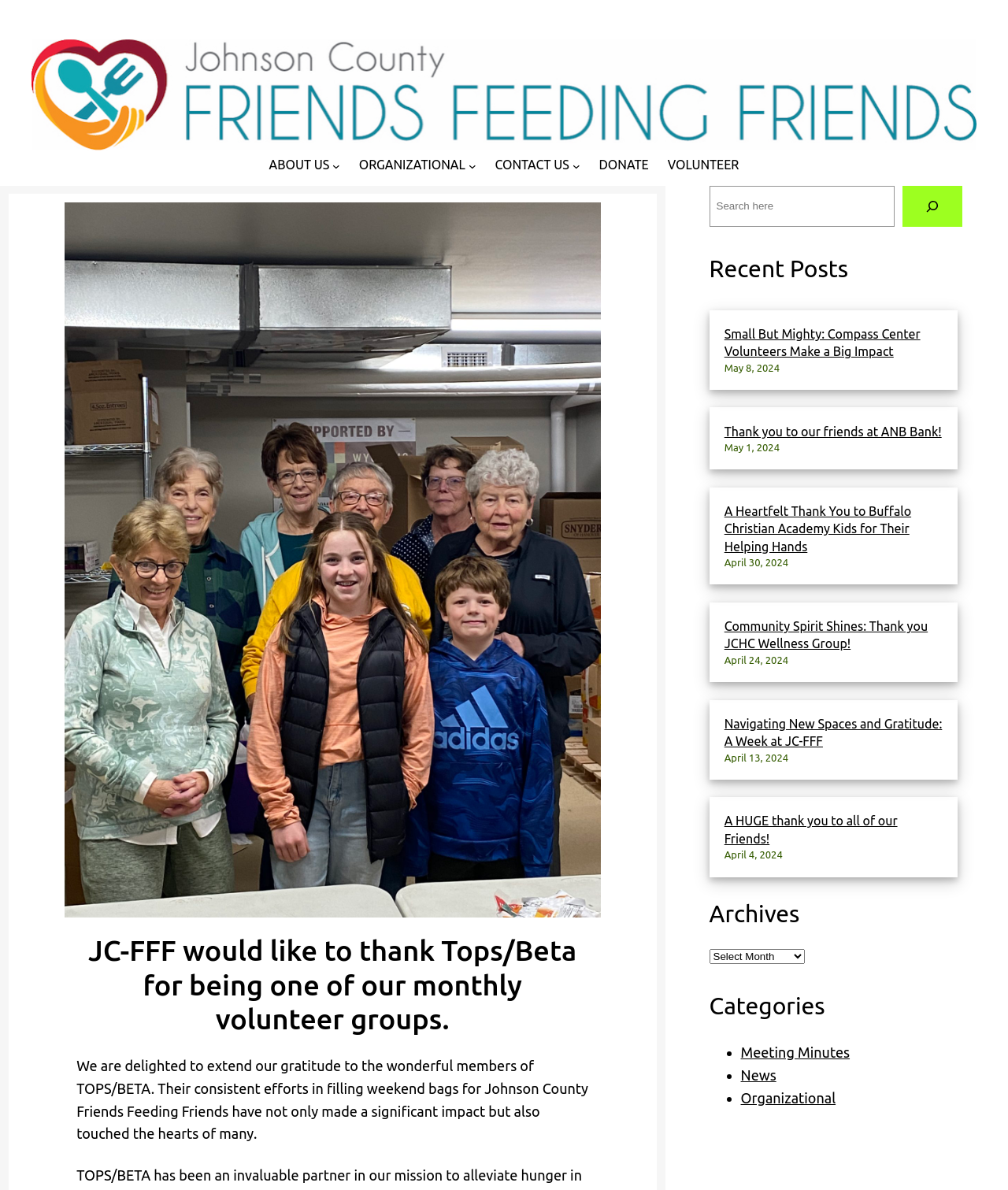Find the bounding box coordinates for the area that should be clicked to accomplish the instruction: "Click the ABOUT US link".

[0.267, 0.131, 0.327, 0.148]